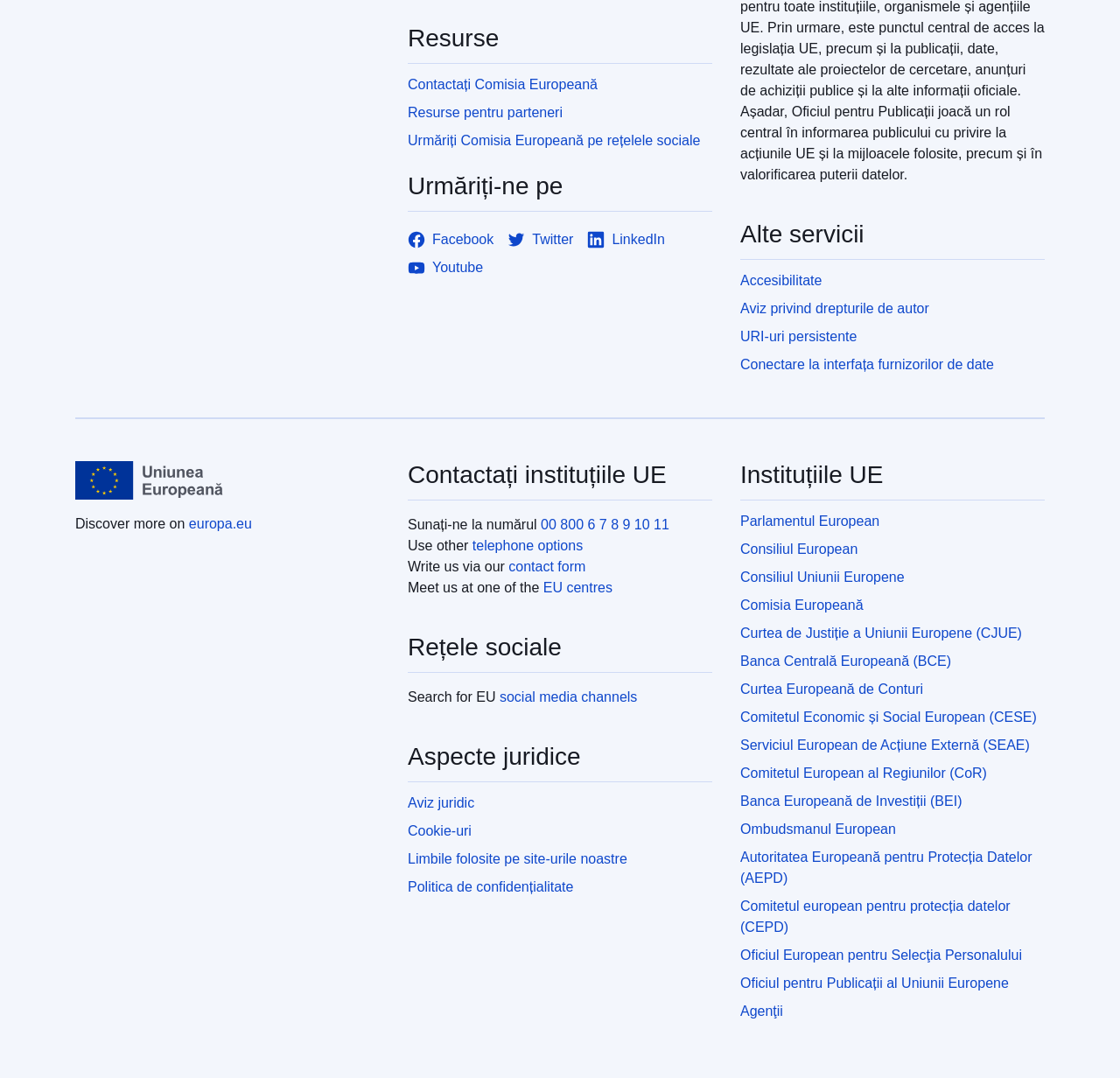Respond with a single word or phrase to the following question: What social media platforms can I find the EU on?

Facebook, Twitter, LinkedIn, Youtube